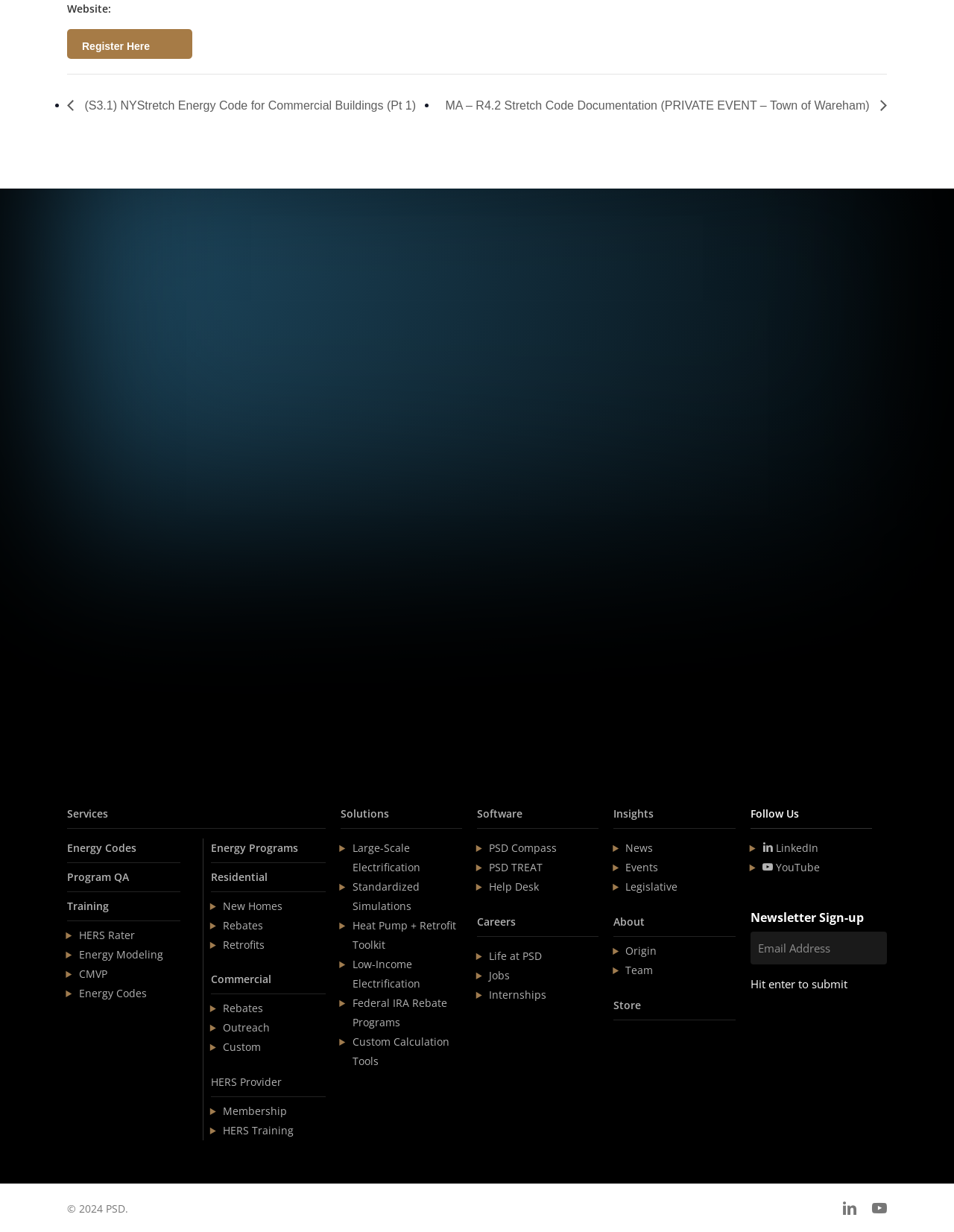Please find the bounding box coordinates of the element that must be clicked to perform the given instruction: "Register for an event". The coordinates should be four float numbers from 0 to 1, i.e., [left, top, right, bottom].

[0.07, 0.024, 0.202, 0.048]